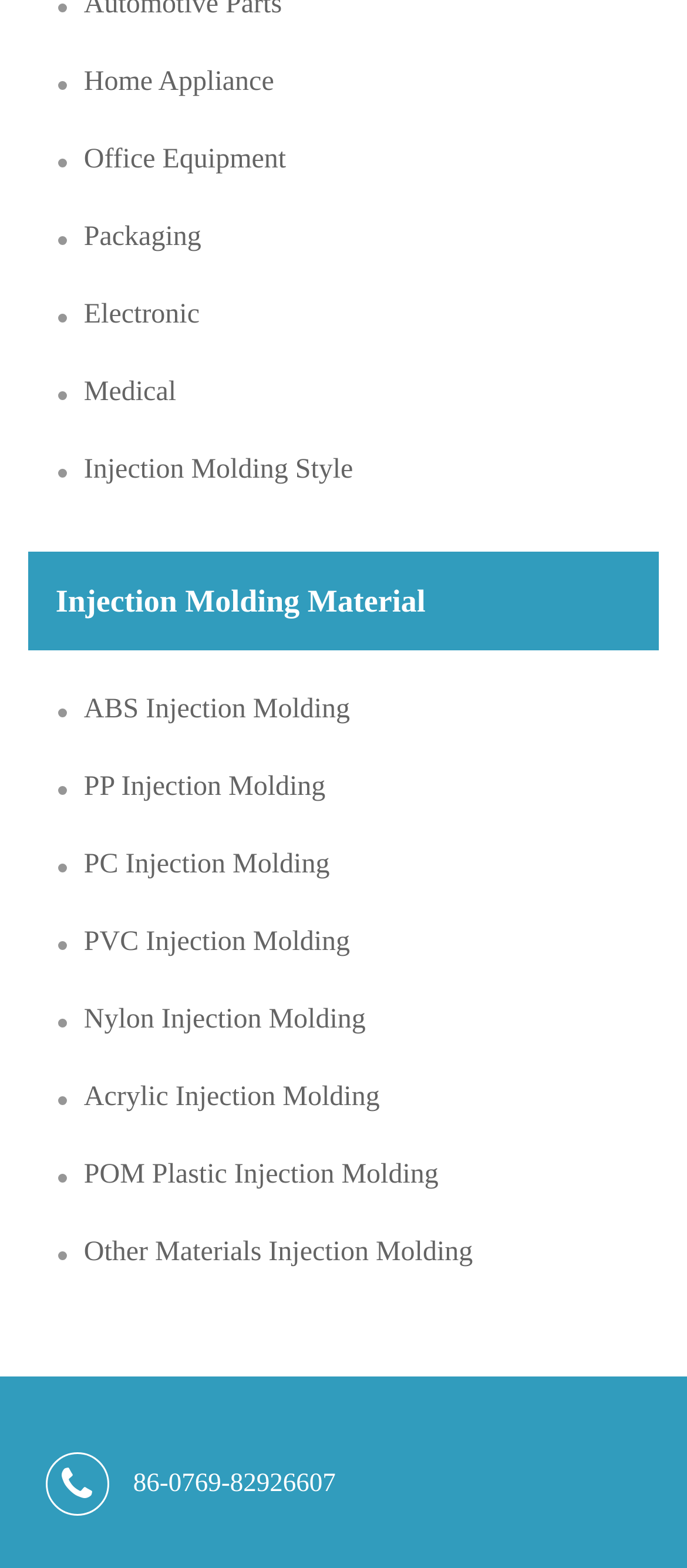Please locate the bounding box coordinates of the region I need to click to follow this instruction: "Learn about ABS Injection Molding".

[0.04, 0.429, 0.96, 0.478]